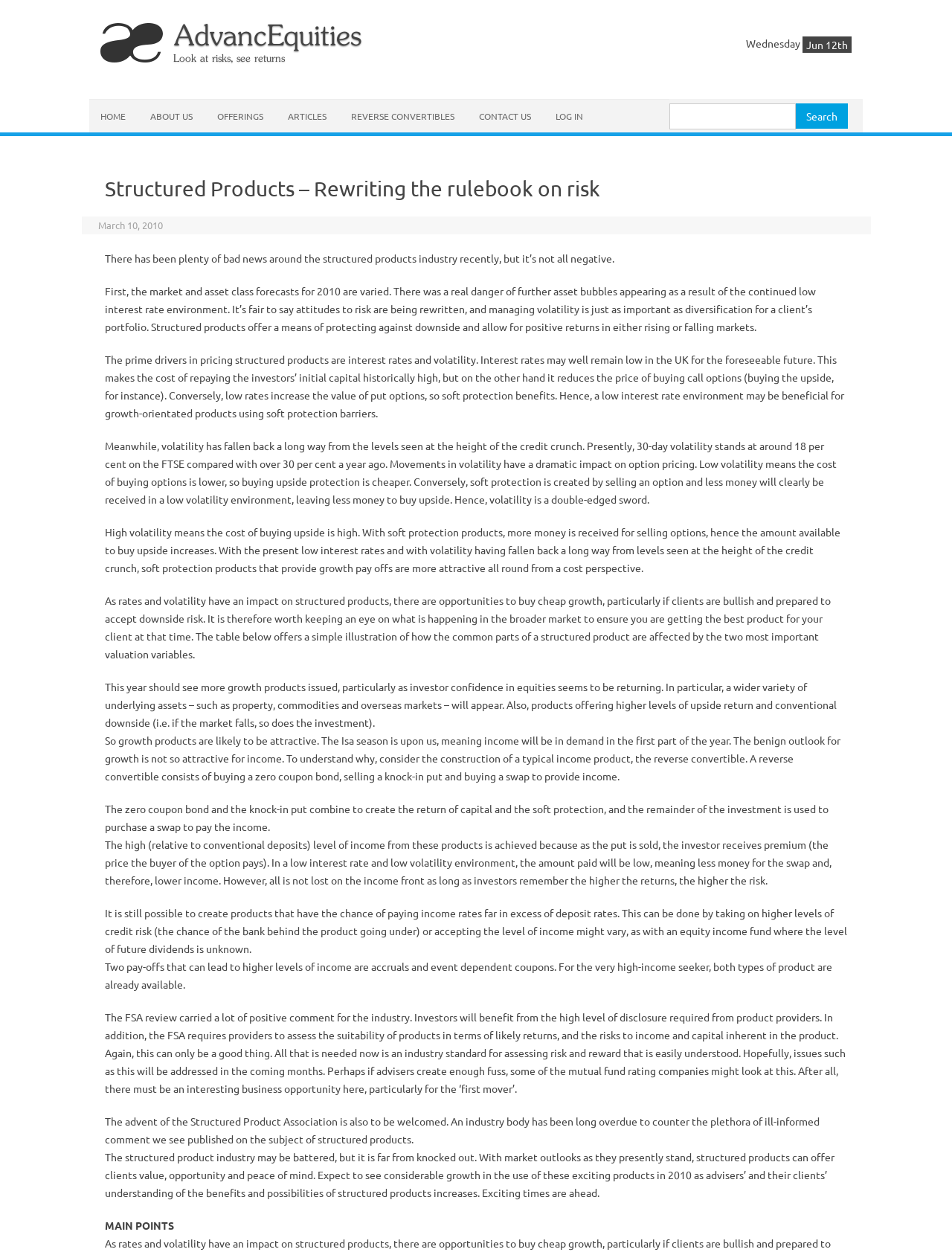Please specify the bounding box coordinates of the area that should be clicked to accomplish the following instruction: "LOG IN to the system". The coordinates should consist of four float numbers between 0 and 1, i.e., [left, top, right, bottom].

[0.572, 0.079, 0.624, 0.106]